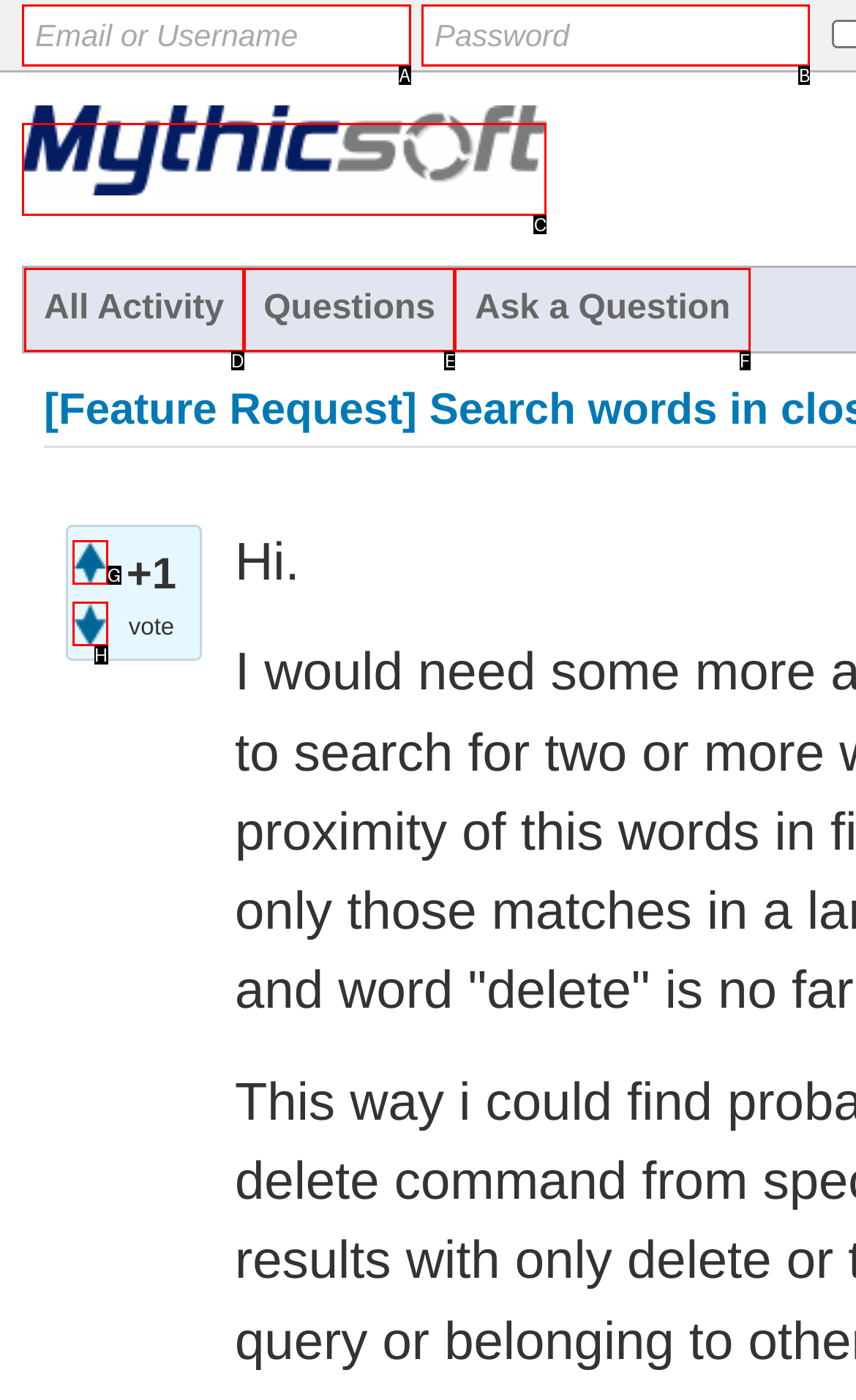Identify the UI element that best fits the description: parent_node: Remember name="password" placeholder="Password"
Respond with the letter representing the correct option.

B